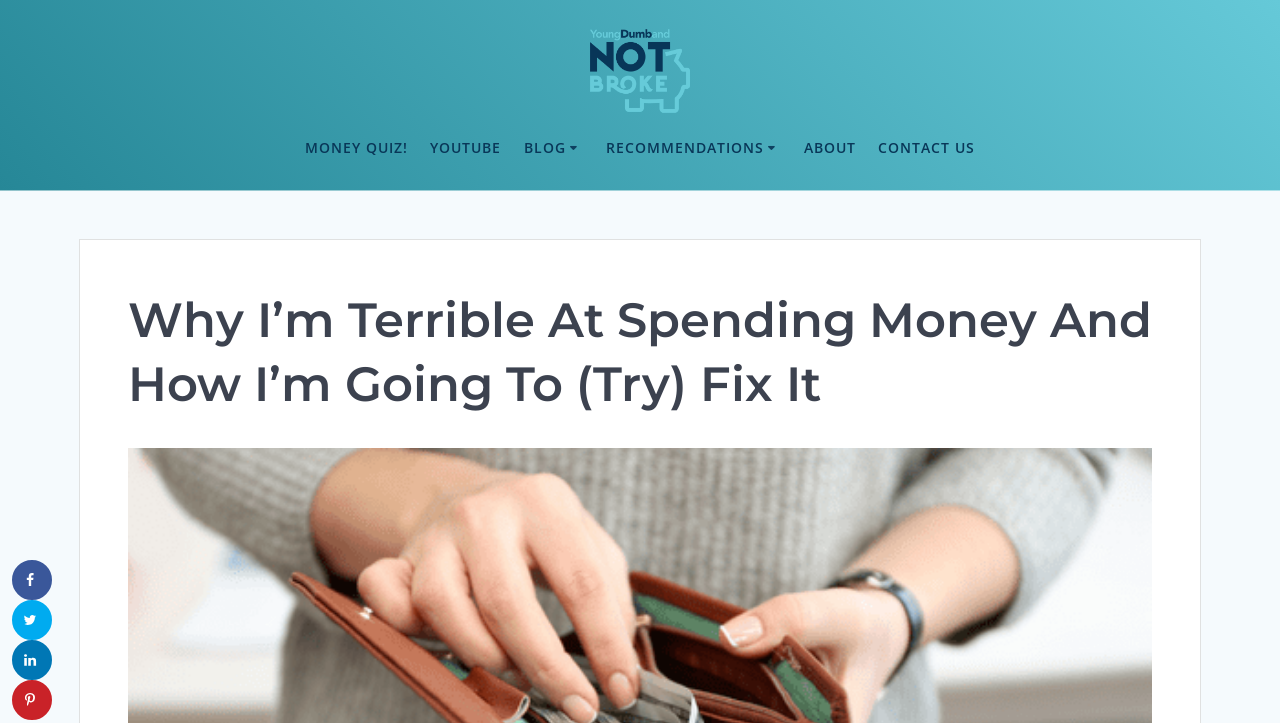Please specify the bounding box coordinates of the element that should be clicked to execute the given instruction: 'Read the blog post 'Why I’m Terrible At Spending Money And How I’m Going To (Try) Fix It''. Ensure the coordinates are four float numbers between 0 and 1, expressed as [left, top, right, bottom].

[0.1, 0.398, 0.9, 0.575]